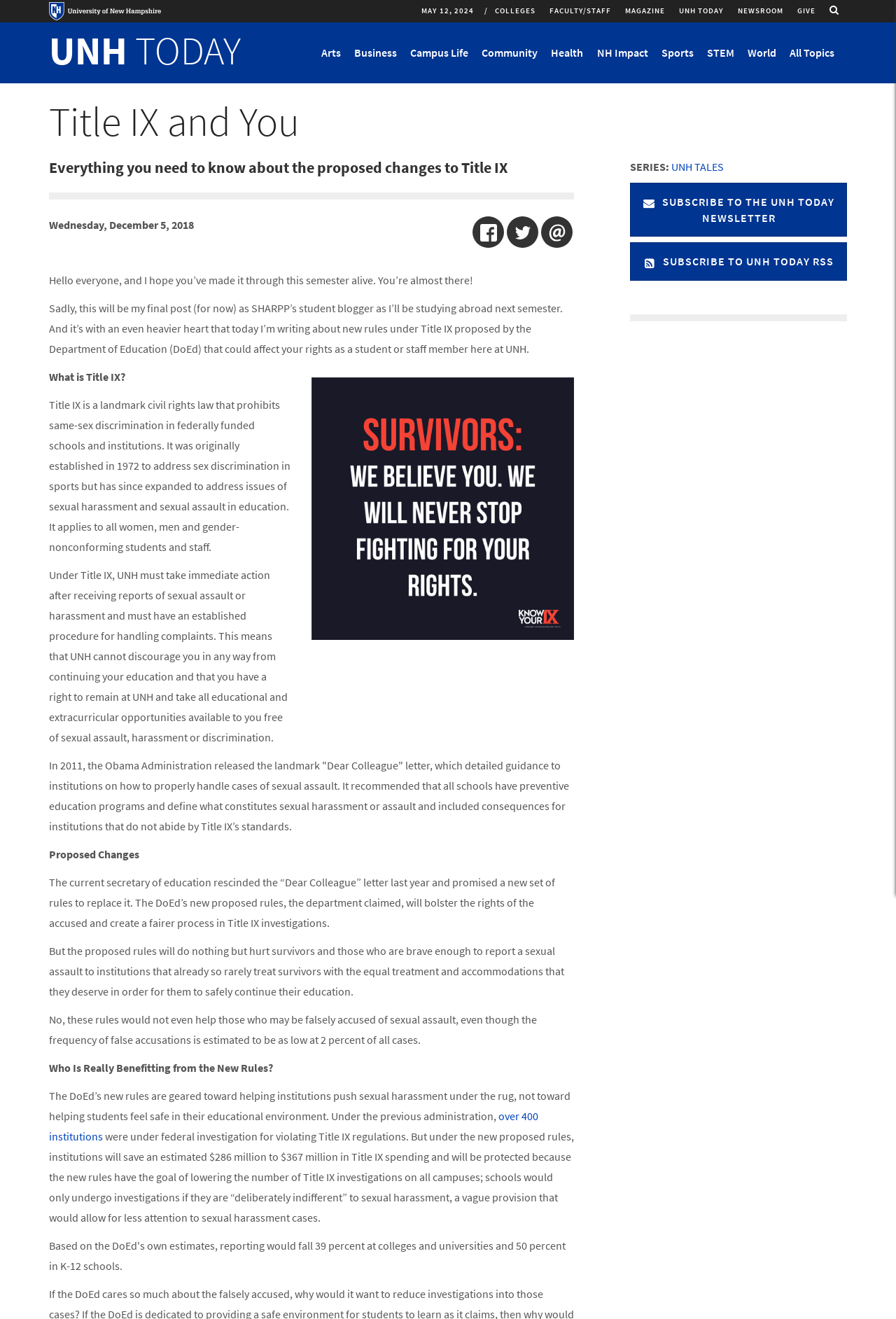Extract the bounding box coordinates of the UI element described by: "Give". The coordinates should include four float numbers ranging from 0 to 1, e.g., [left, top, right, bottom].

[0.882, 0.002, 0.918, 0.015]